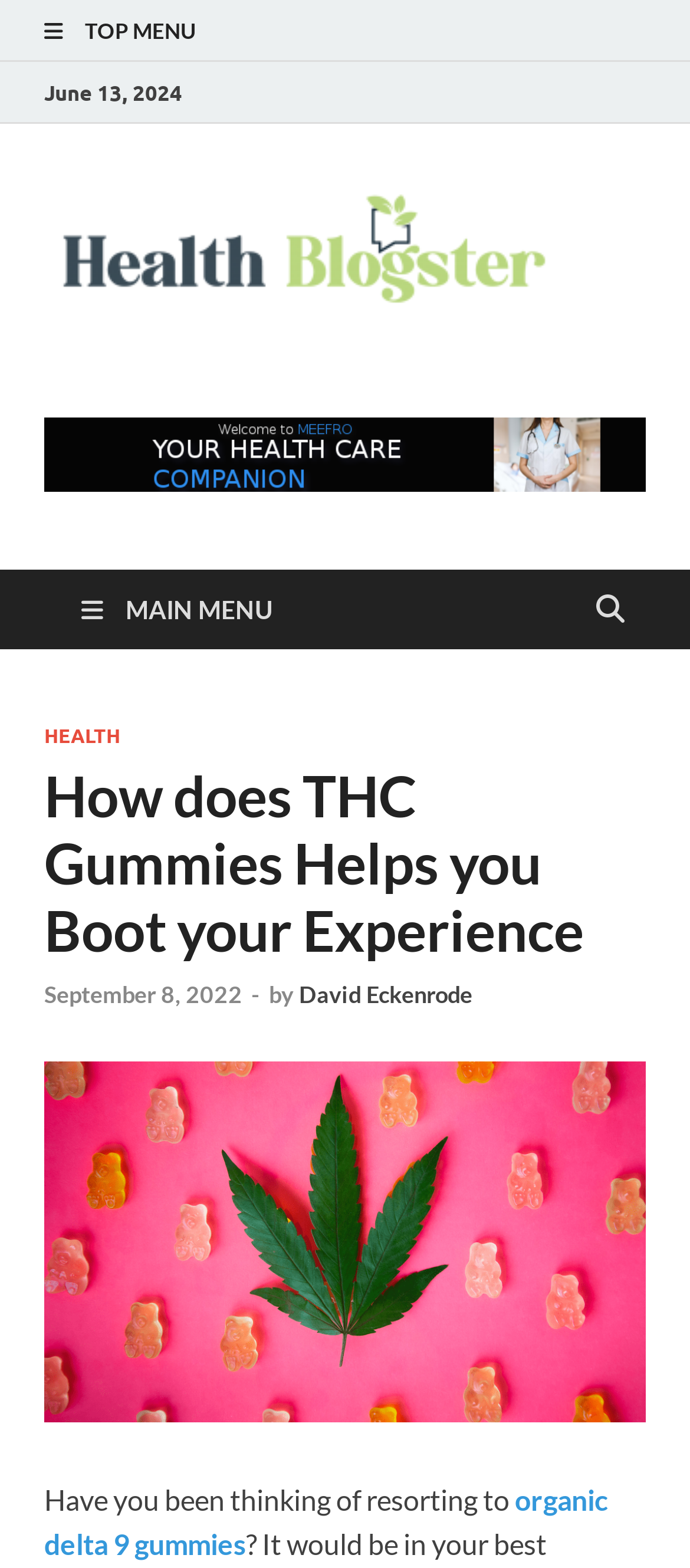Produce an elaborate caption capturing the essence of the webpage.

The webpage appears to be a blog post titled "How does THC Gummies Helps you Boot your Experience" on the Health Blogster website. At the top left corner, there is a link to the top menu, and next to it, the date "June 13, 2024" is displayed. Below the date, the website's logo, "Health Blogster", is shown along with a link to the main website.

On the top right side, there is a main menu link with a dropdown menu containing several links, including "HEALTH". Below the main menu, the blog post's title "How does THC Gummies Helps you Boot your Experience" is displayed in a large font, followed by the date "September 8, 2022" and the author's name "David Eckenrode".

The main content of the blog post starts with a paragraph of text that reads "Have you been thinking of resorting to organic delta 9 gummies?". The text is positioned near the bottom of the page, with a link to "organic delta 9 gummies" within the paragraph. There are no images directly related to the blog post's content, but the website's logo is displayed at the top.